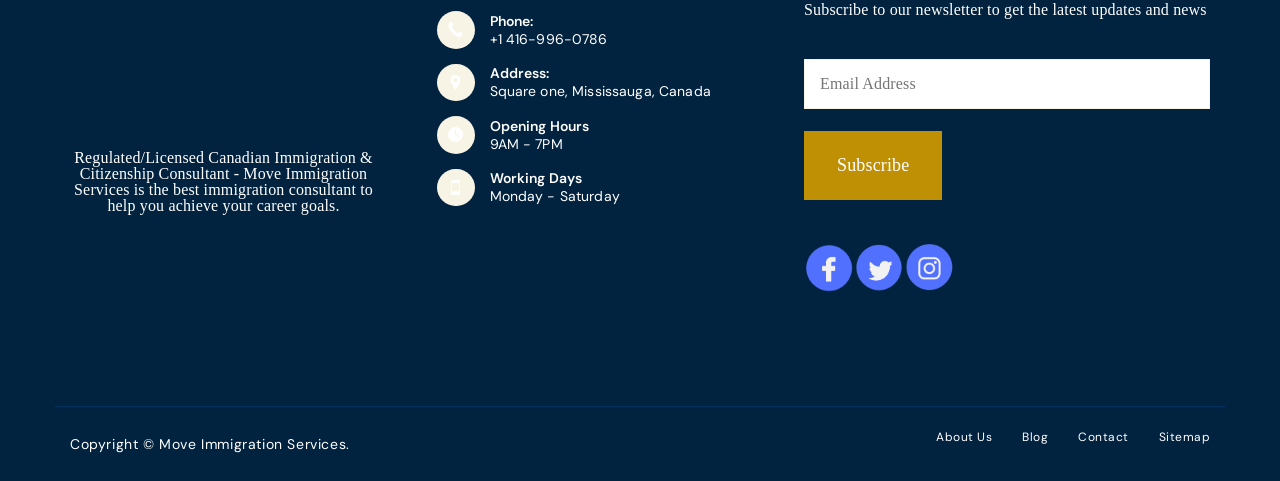Provide a single word or phrase answer to the question: 
What are the working days of Move Immigration Services?

Monday - Saturday